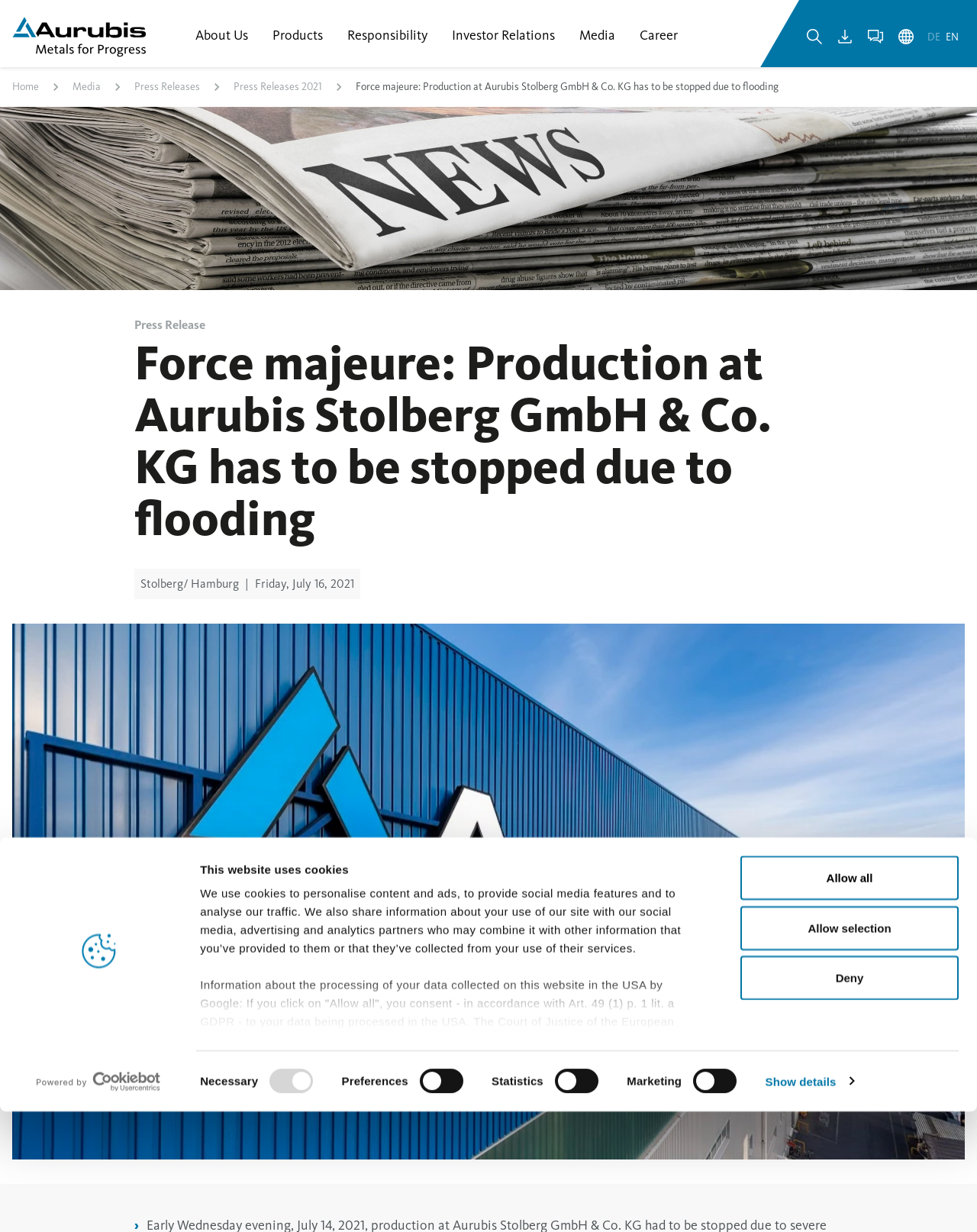Please determine the bounding box coordinates of the area that needs to be clicked to complete this task: 'View Press Releases'. The coordinates must be four float numbers between 0 and 1, formatted as [left, top, right, bottom].

[0.138, 0.064, 0.205, 0.077]